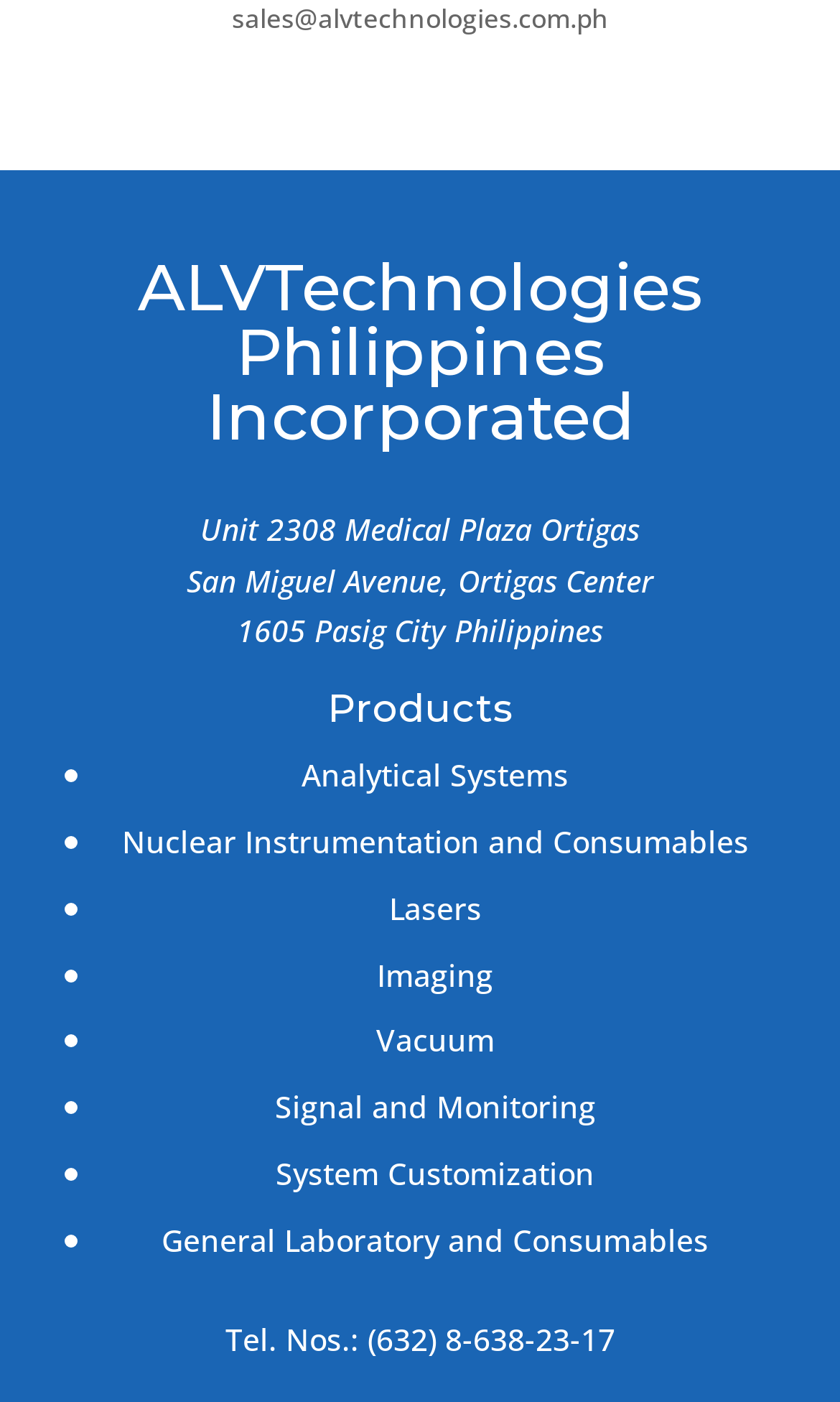Can you look at the image and give a comprehensive answer to the question:
What is the company's location?

The company's location can be found in the middle section of the webpage, which is 'Unit 2308 Medical Plaza Ortigas, San Miguel Avenue, Ortigas Center, 1605 Pasig City Philippines'.